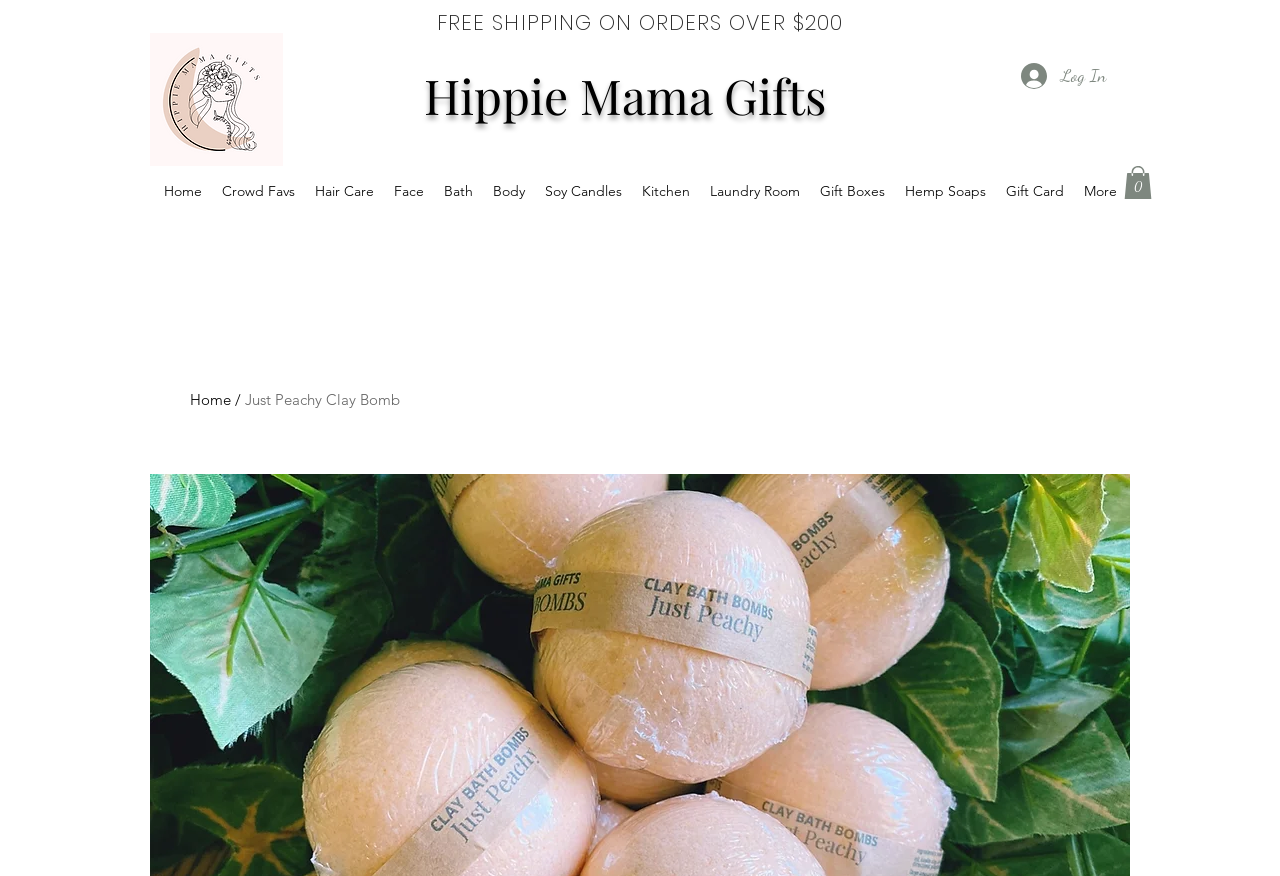Please identify the bounding box coordinates of the region to click in order to complete the task: "Click on the 'Home' link". The coordinates must be four float numbers between 0 and 1, specified as [left, top, right, bottom].

None